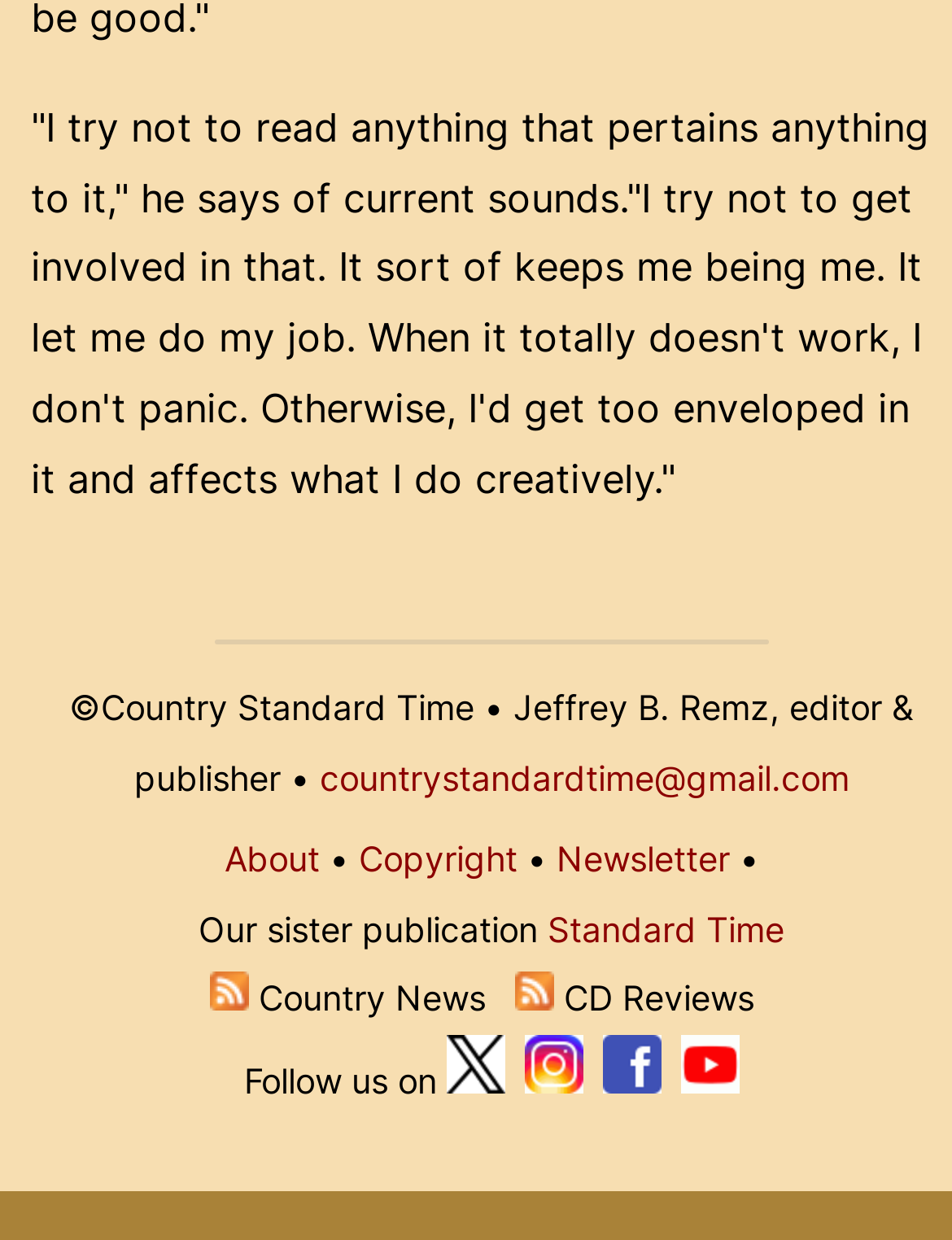What is the sister publication of Country Standard Time?
Using the image as a reference, answer the question in detail.

The webpage mentions 'Our sister publication' and provides a link to 'Standard Time', indicating that Standard Time is the sister publication of Country Standard Time.